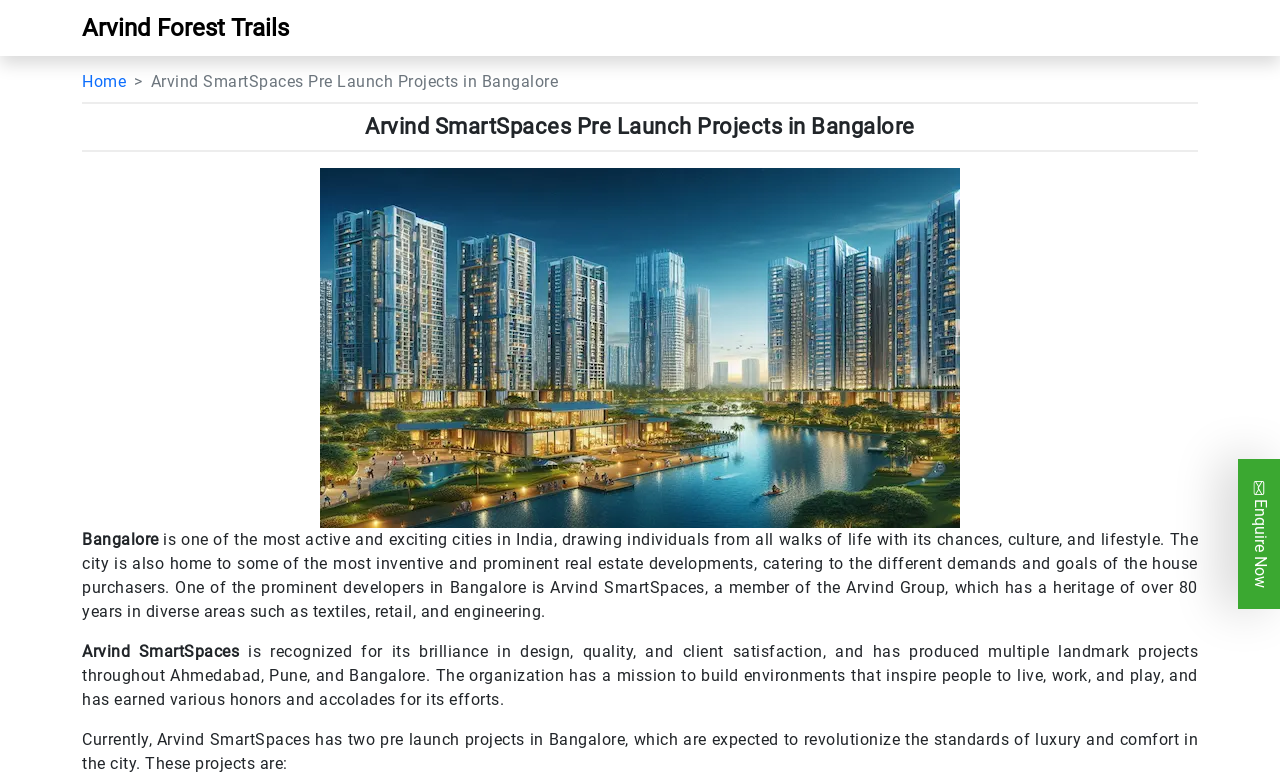Find the main header of the webpage and produce its text content.

Arvind Forest Trails